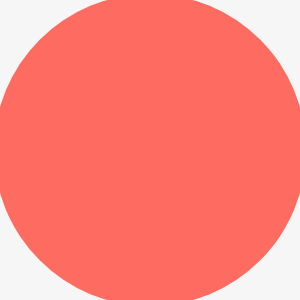Give a thorough explanation of the elements present in the image.

The image features a circular design in a bright coral color, set against a neutral background. This vibrant shape may symbolize energy and positivity, aligning with the themes of personal development and mental wellness highlighted in the accompanying text. The context relates to Annette Ebbinghaus, a highly regarded mental fitness coach and Master Sophrologist. With over three decades of experience, she is celebrated for her methods that enhance resilience and overall wellbeing, particularly for adolescents. Annette's contributions are noted across various educational institutions and organizations, underscoring her impact on individuals seeking a balanced and authentic life.